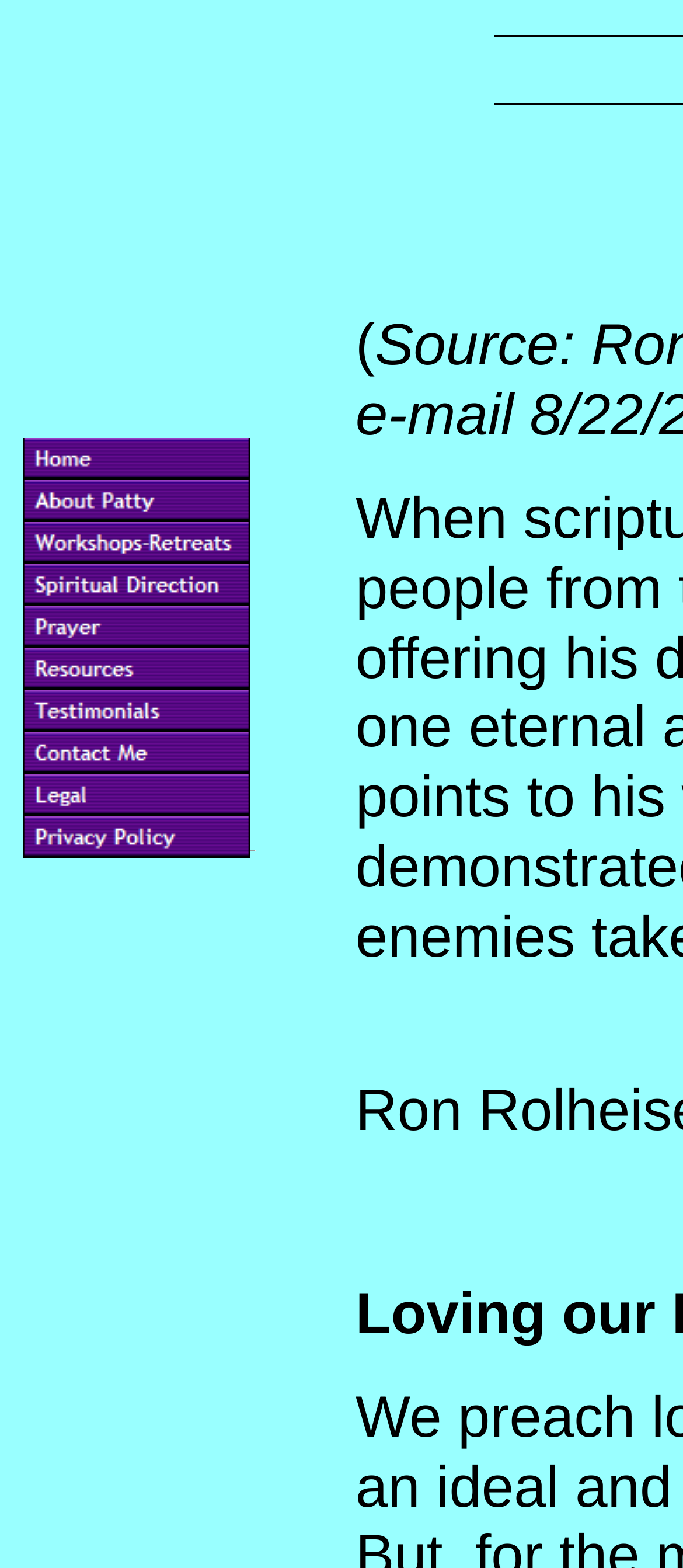Find the bounding box coordinates for the element that must be clicked to complete the instruction: "Access Spiritual Direction". The coordinates should be four float numbers between 0 and 1, indicated as [left, top, right, bottom].

[0.033, 0.369, 0.367, 0.391]